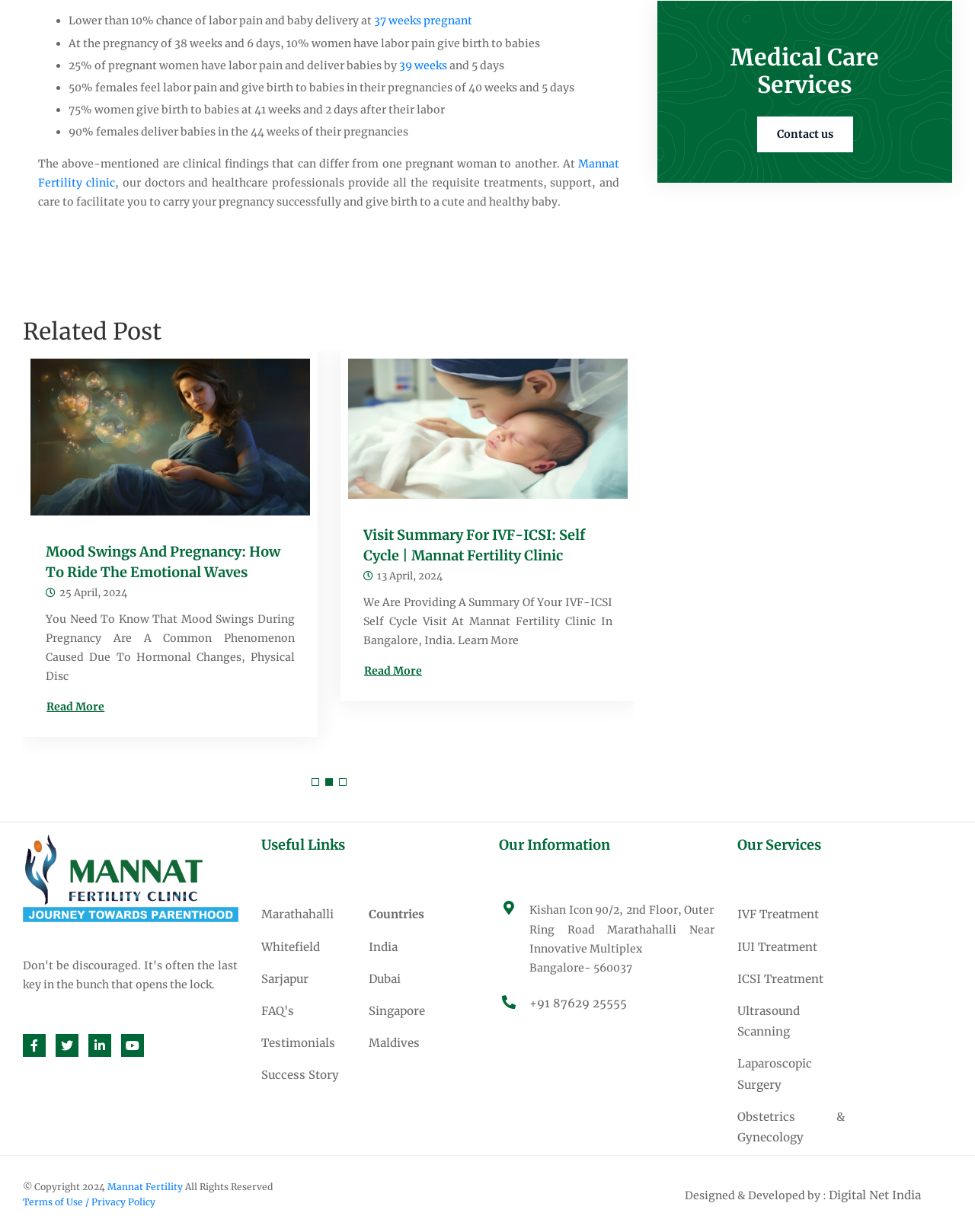How many related posts are listed on the webpage? Look at the image and give a one-word or short phrase answer.

3